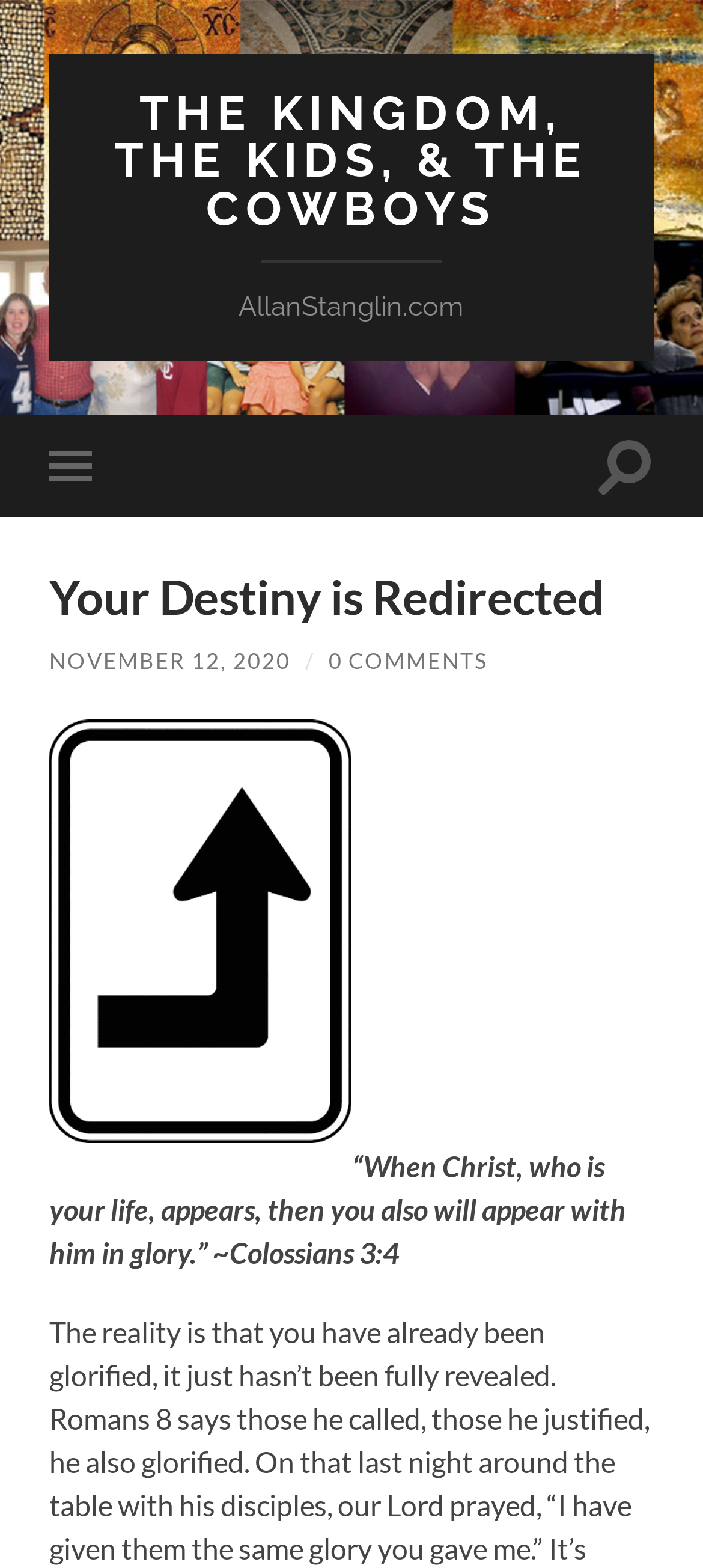What is the Bible verse mentioned on the webpage?
From the image, respond using a single word or phrase.

Colossians 3:4